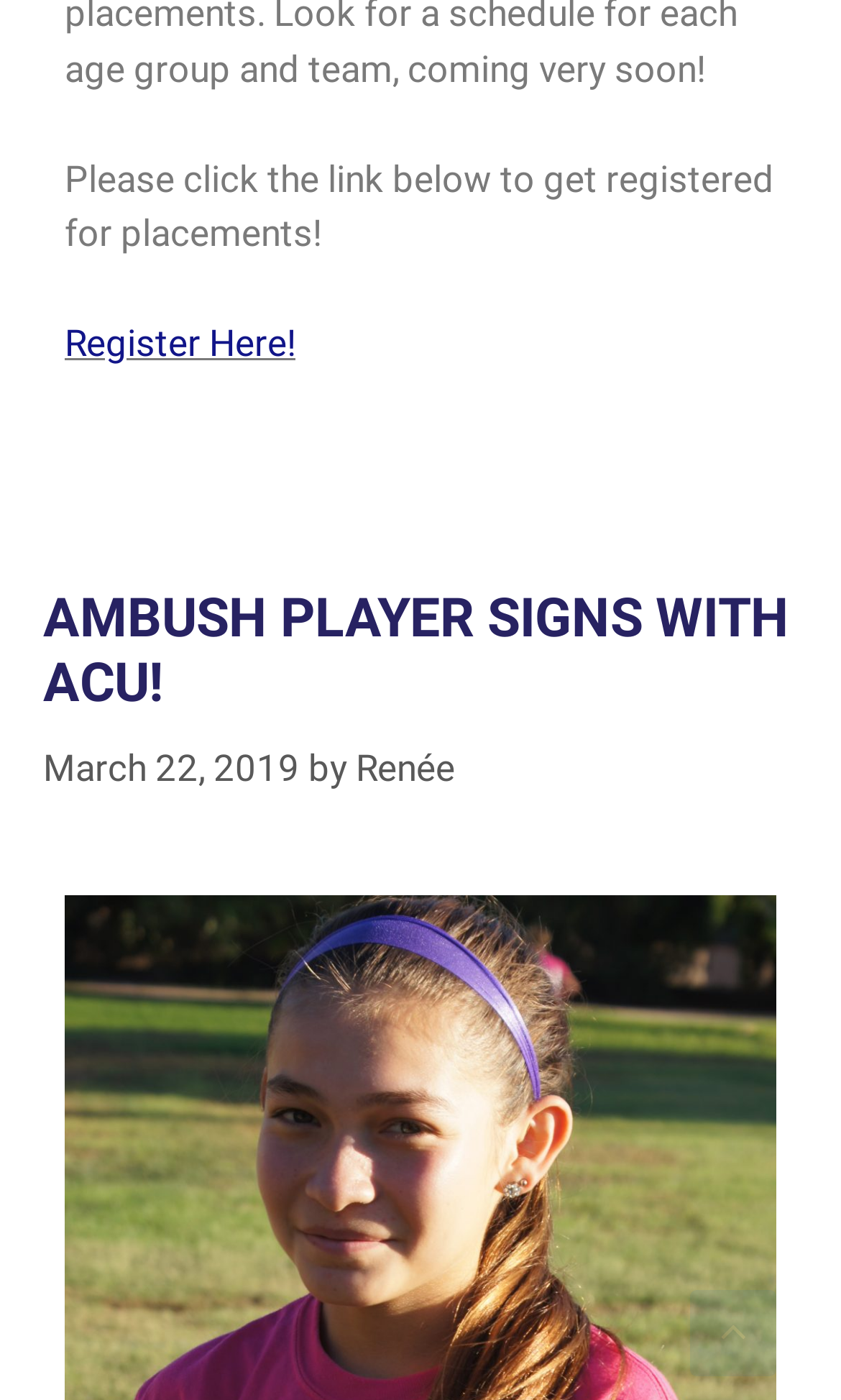Using the given element description, provide the bounding box coordinates (top-left x, top-left y, bottom-right x, bottom-right y) for the corresponding UI element in the screenshot: Renée

[0.423, 0.533, 0.541, 0.563]